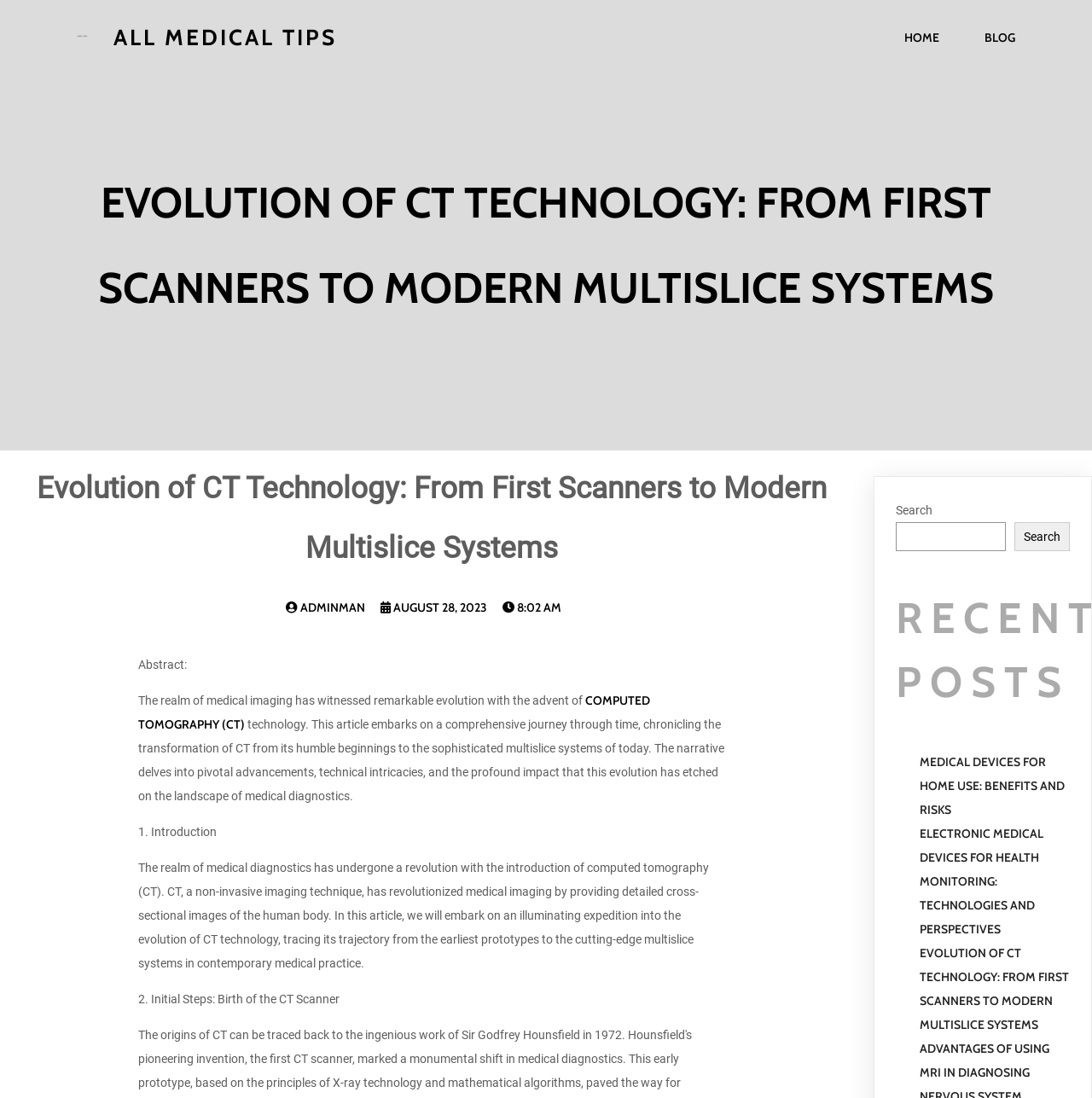Find the bounding box coordinates of the element to click in order to complete the given instruction: "click the logo."

[0.051, 0.008, 0.492, 0.06]